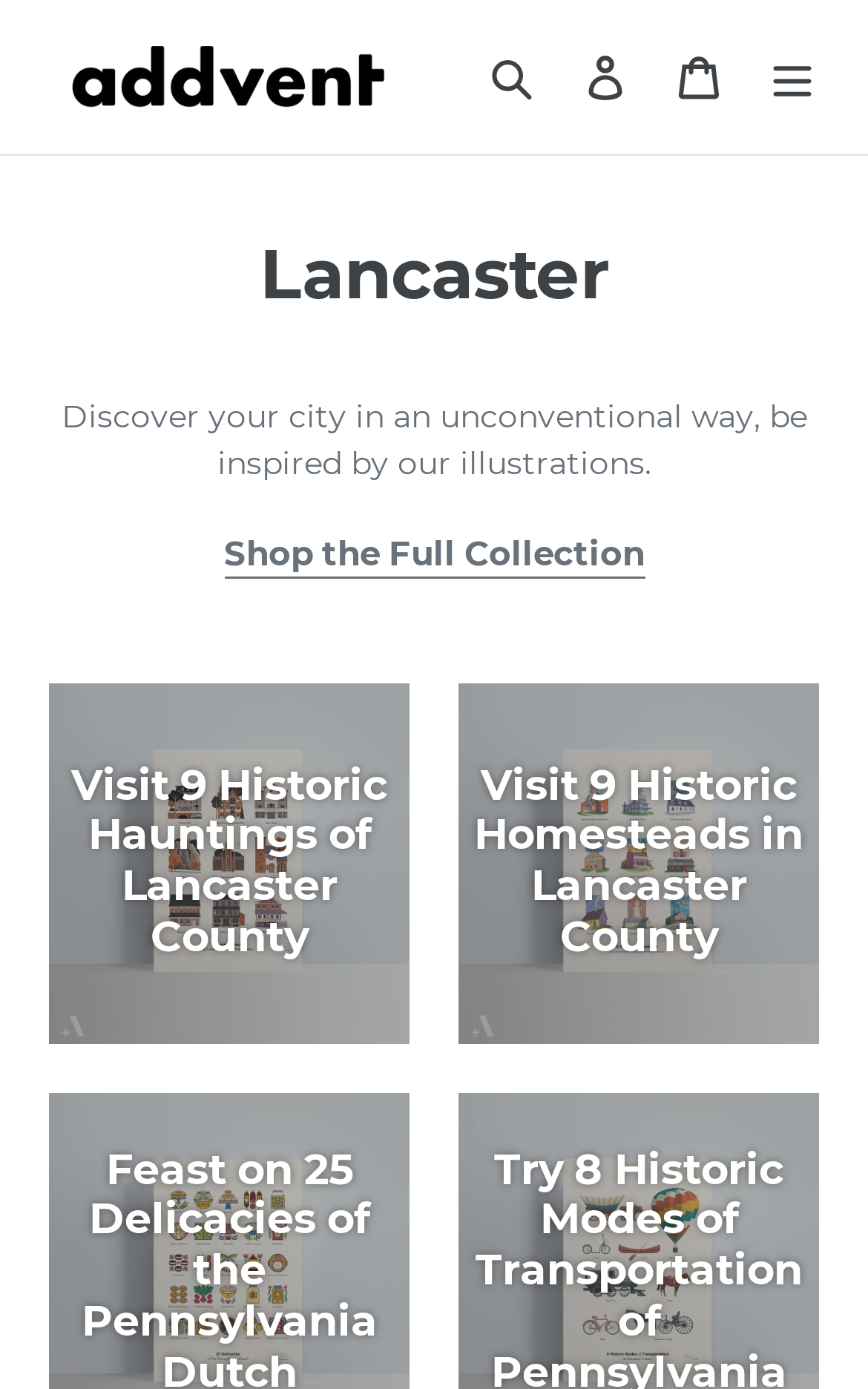Please identify the bounding box coordinates of the element I need to click to follow this instruction: "View 'How to set up an ssl vpn'".

None